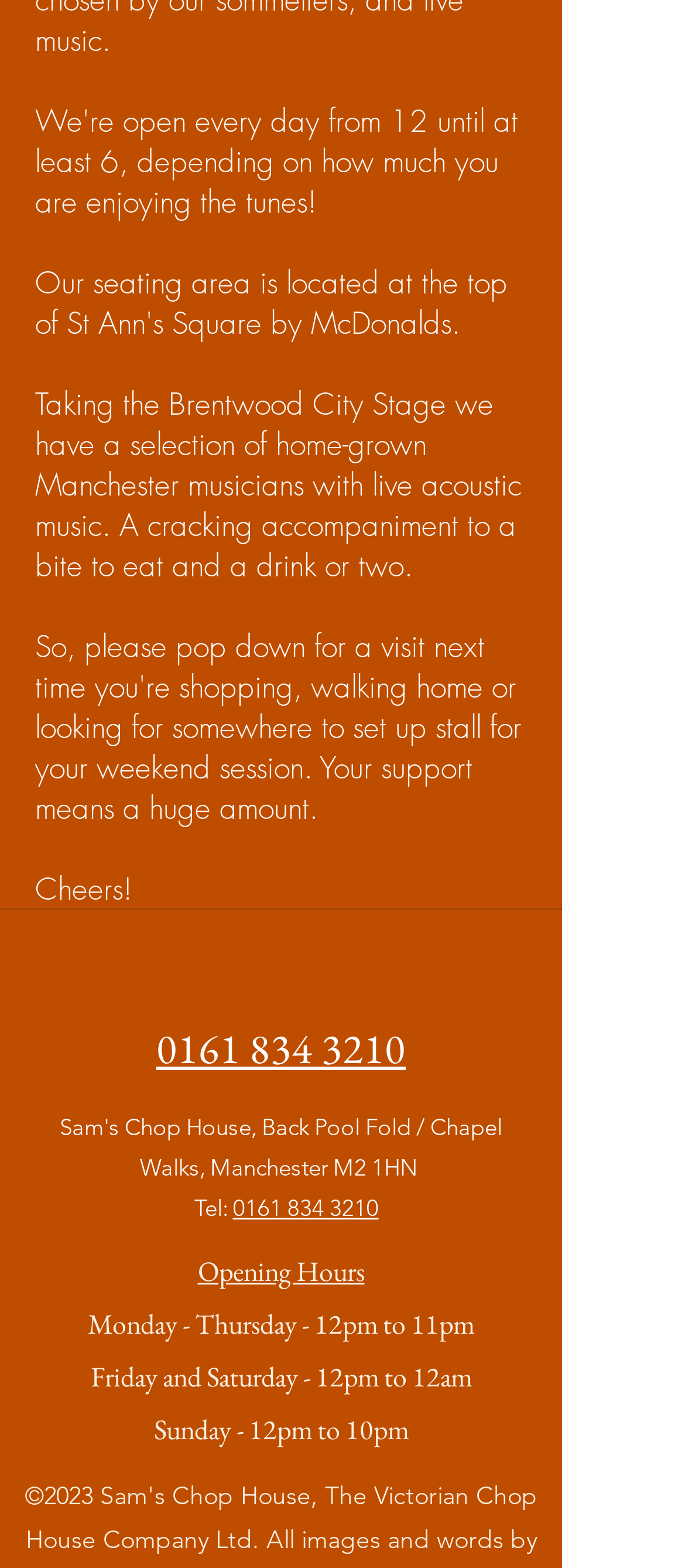What is the phone number of the bar?
Please use the image to deliver a detailed and complete answer.

The link element with the text '0161 834 3210' and the StaticText element with the text 'Tel:' suggest that the phone number of the bar is 0161 834 3210.